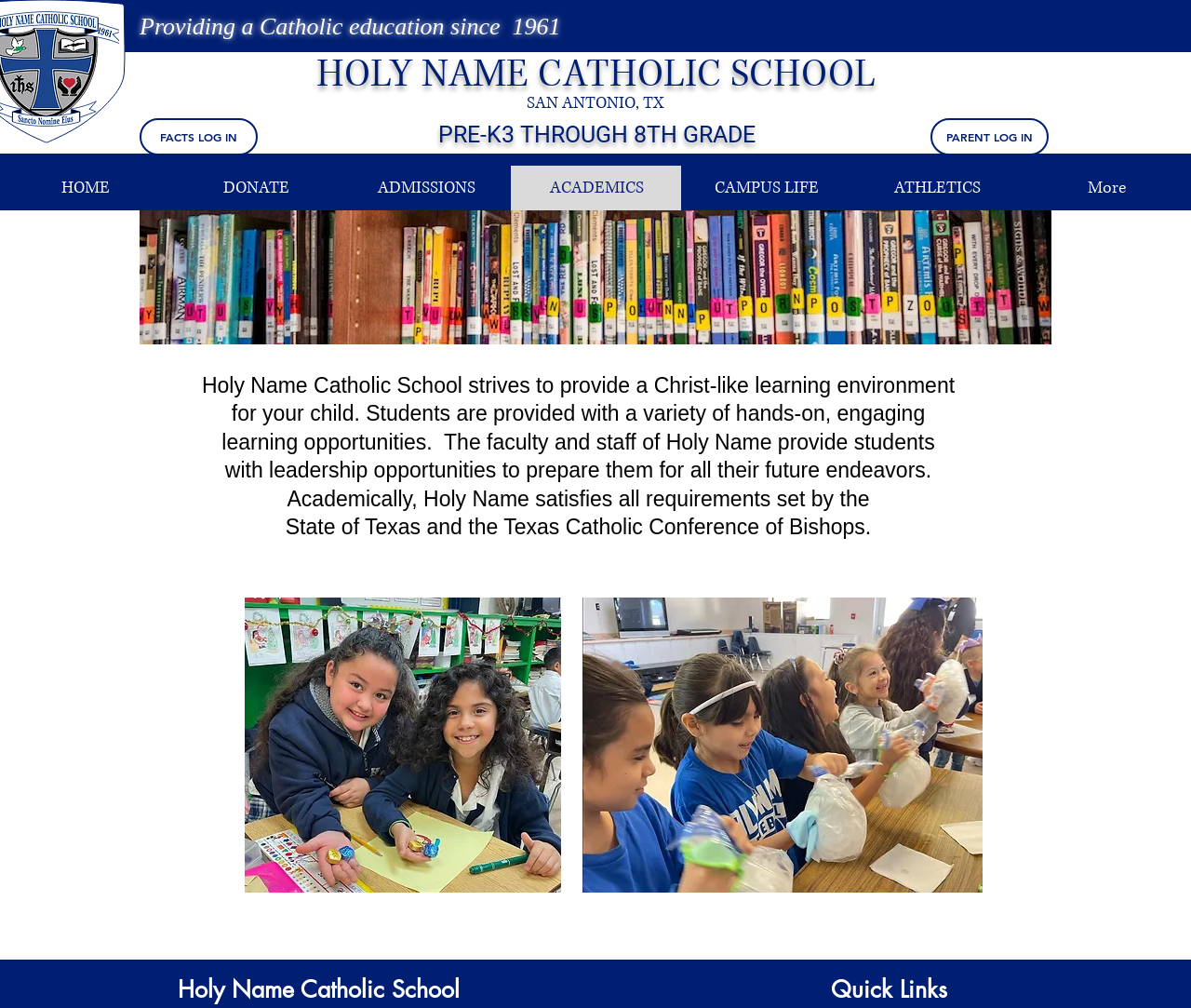Locate the bounding box coordinates of the area that needs to be clicked to fulfill the following instruction: "Search the site". The coordinates should be in the format of four float numbers between 0 and 1, namely [left, top, right, bottom].

[0.538, 0.006, 0.745, 0.043]